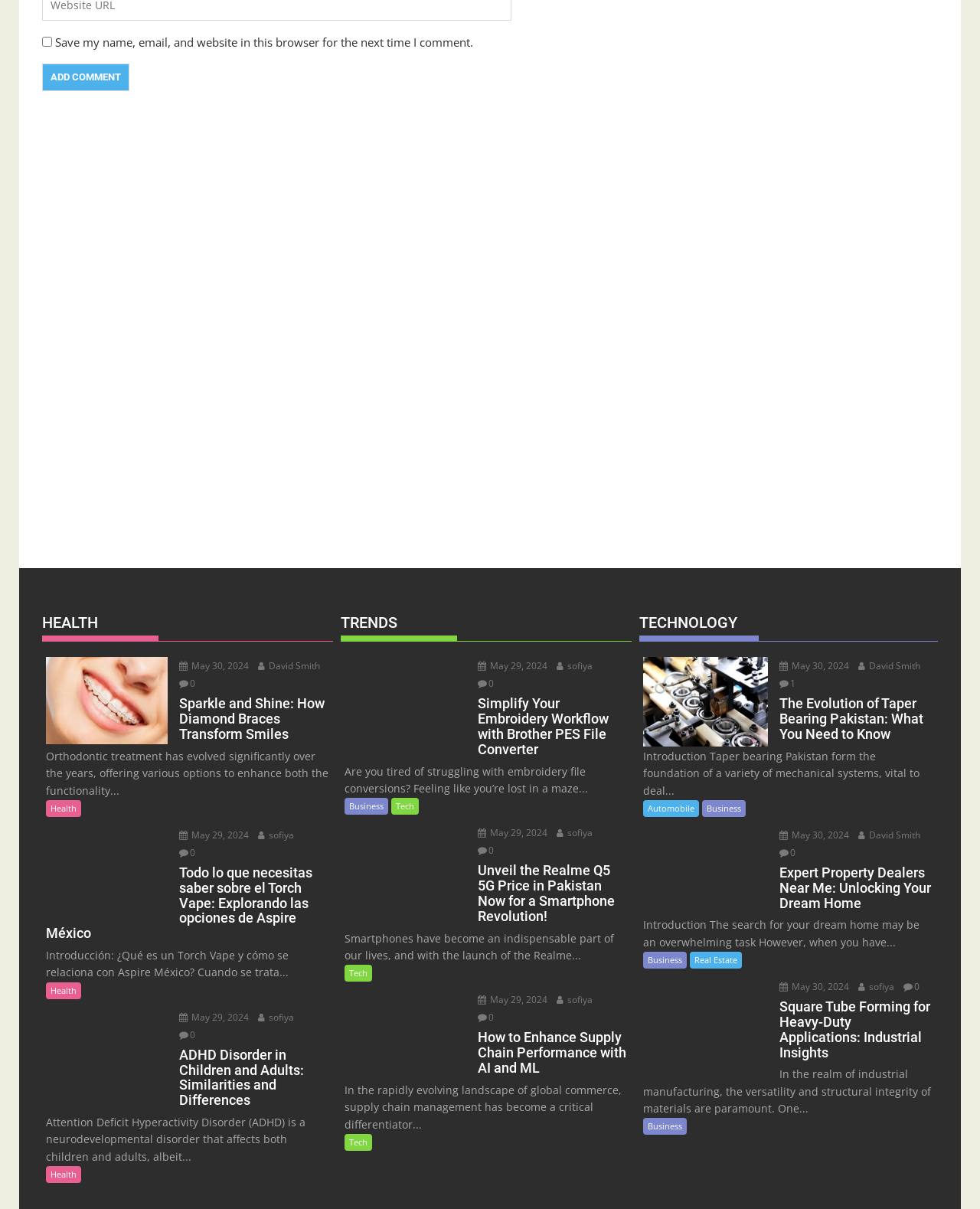Could you find the bounding box coordinates of the clickable area to complete this instruction: "View Anni's Website"?

None